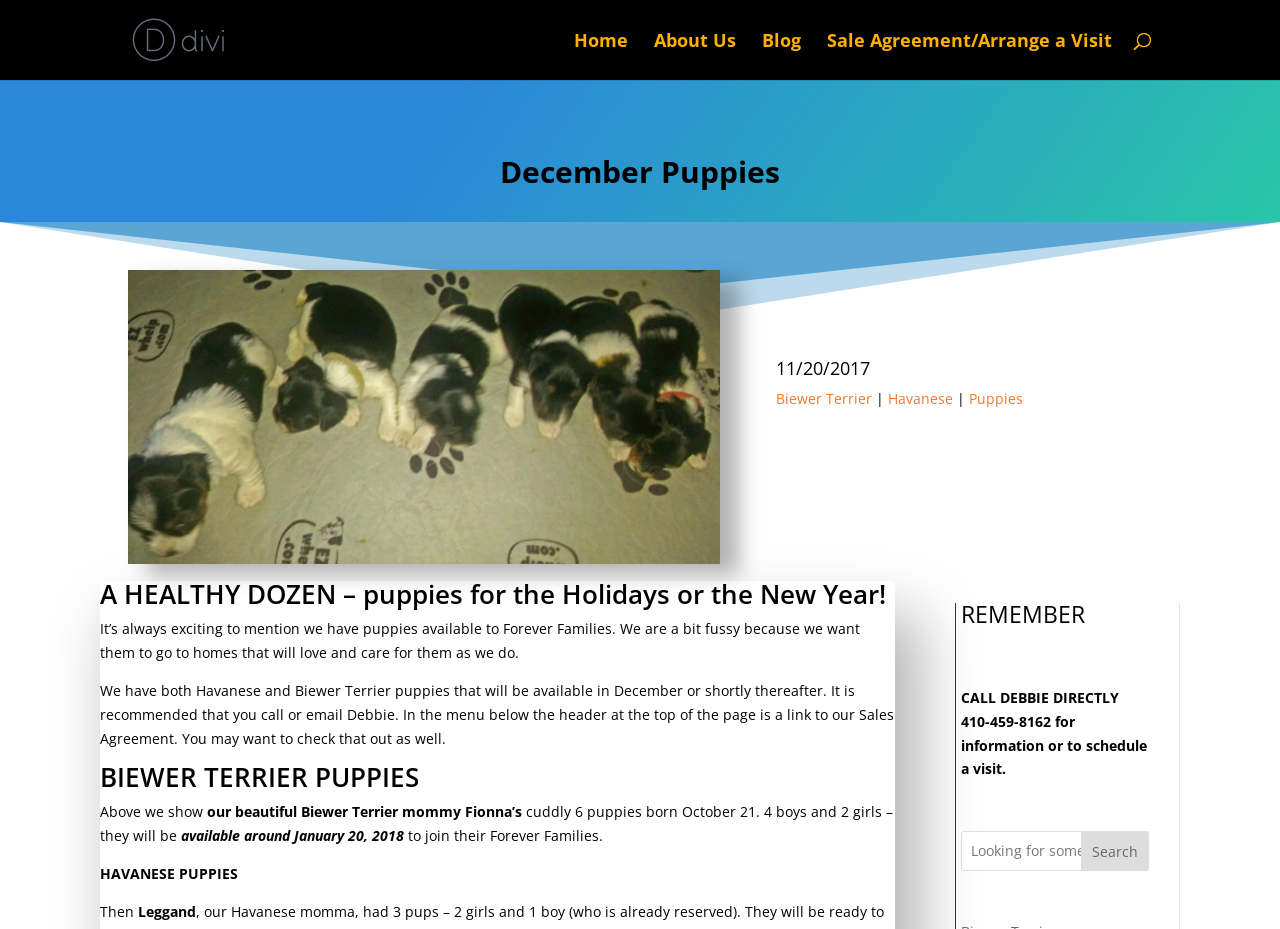What is the purpose of the Sales Agreement link?
Use the information from the screenshot to give a comprehensive response to the question.

The webpage mentions 'In the menu below the header at the top of the page is a link to our Sales Agreement. You may want to check that out as well.' This suggests that the Sales Agreement link is for people who are interested in adopting puppies, also referred to as Forever Families.